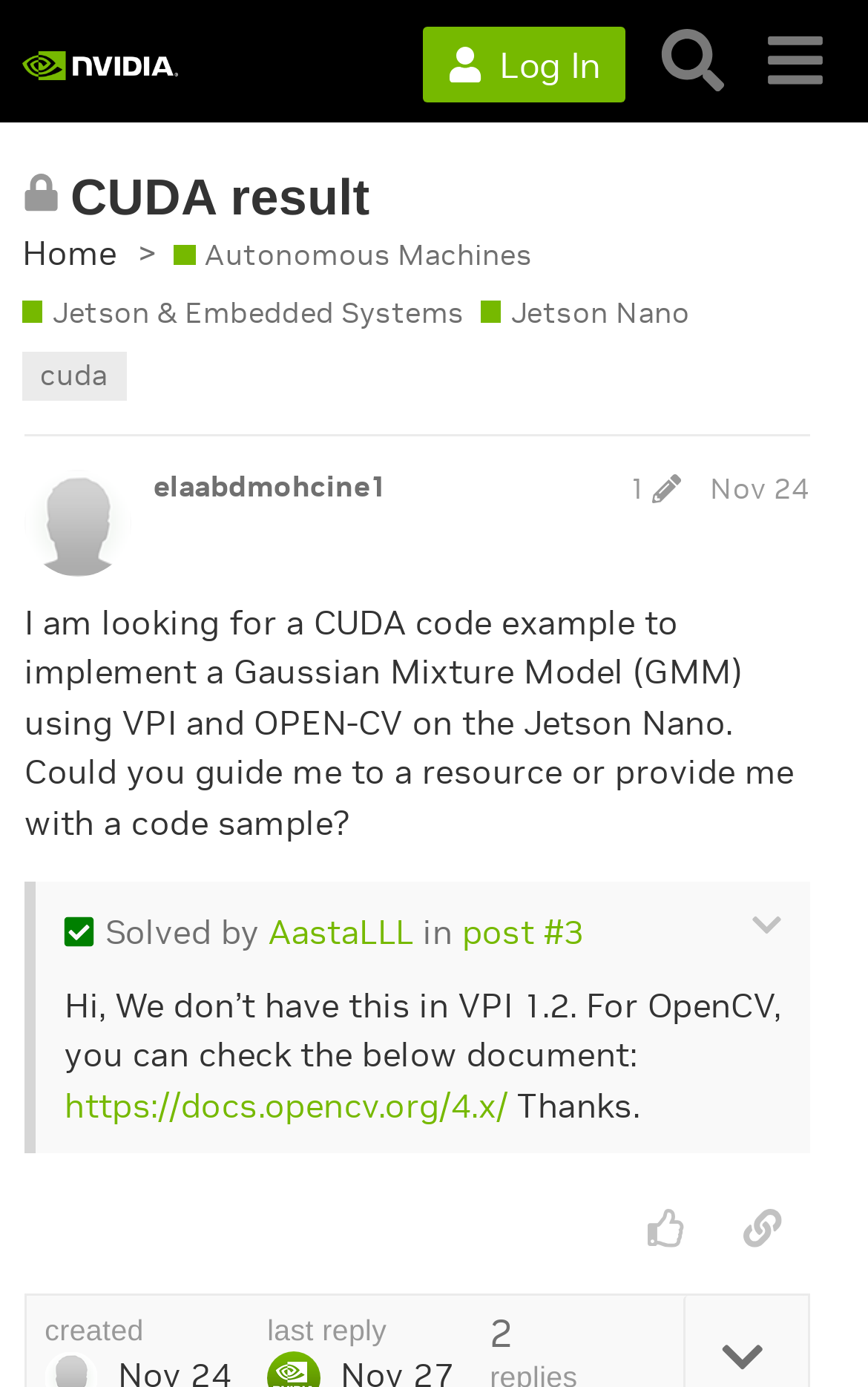Please identify the bounding box coordinates for the region that you need to click to follow this instruction: "Go to Jetson Nano discussions".

[0.554, 0.212, 0.796, 0.241]